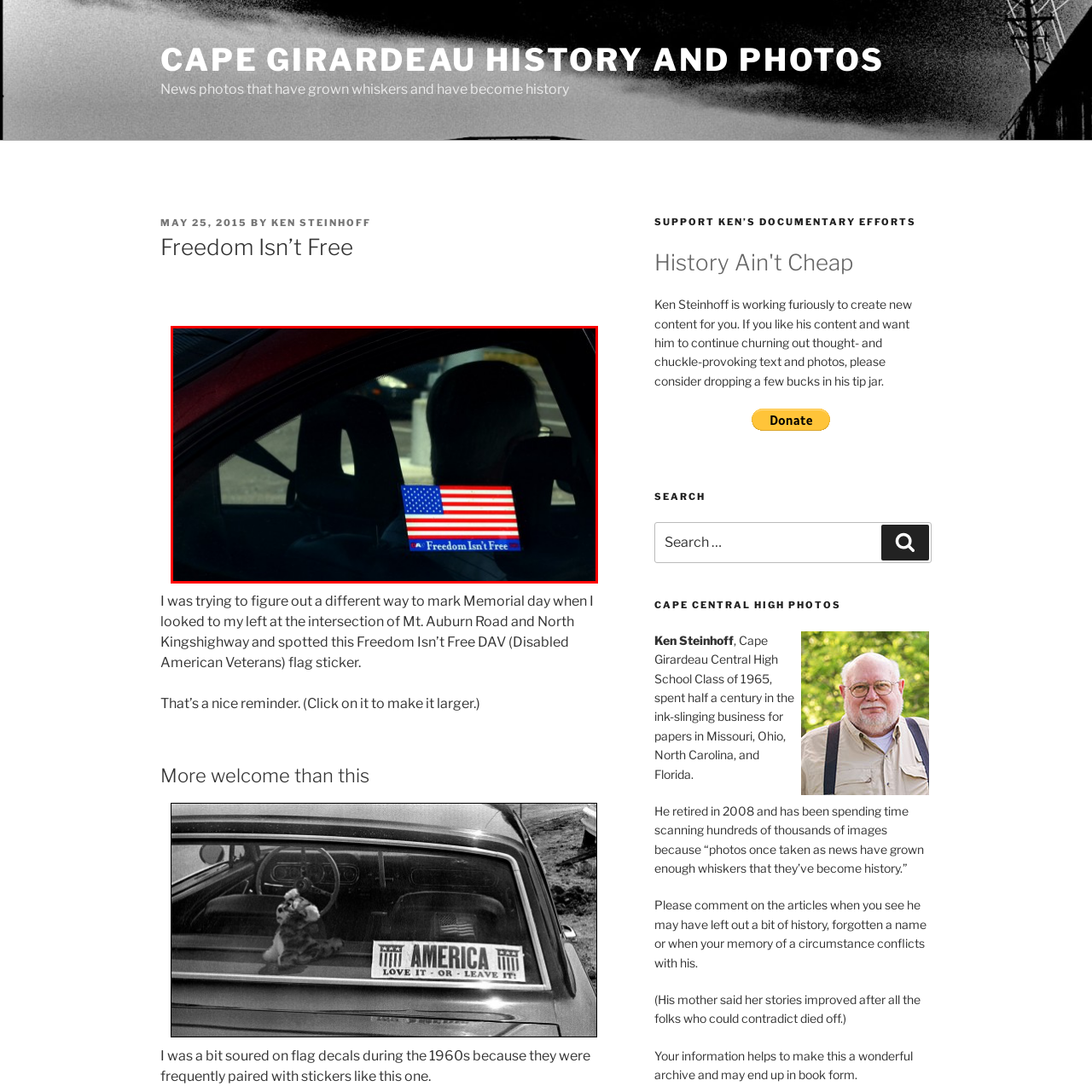Generate a detailed description of the image highlighted within the red border.

The image features a poignant representation of patriotism as seen from the rear window of a car. It displays a vibrant sticker that combines the American flag with the phrase "Freedom Isn't Free." This visual serves as a powerful reminder of the sacrifices made by military personnel and highlights the value of liberty in the United States. The context in which this image was captured—reflecting on a moment of reflection for Memorial Day—adds depth to its meaning. It emphasizes a personal connection to the theme of remembrance, reminding viewers of the ongoing commitment to honoring and remembering those who have served. The subdued background, including the faint silhouette of a person and a parking lot, further contextualizes the image, placing the viewer in a setting where the message can resonate deeply.